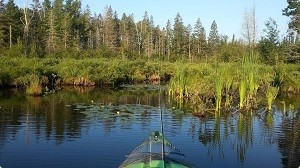What is reflected on the surface of the water?
Kindly offer a detailed explanation using the data available in the image.

The caption describes the glassy surface of the water as reflecting the serene landscape, which means that the calm and peaceful surroundings are mirrored on the surface of the lake.